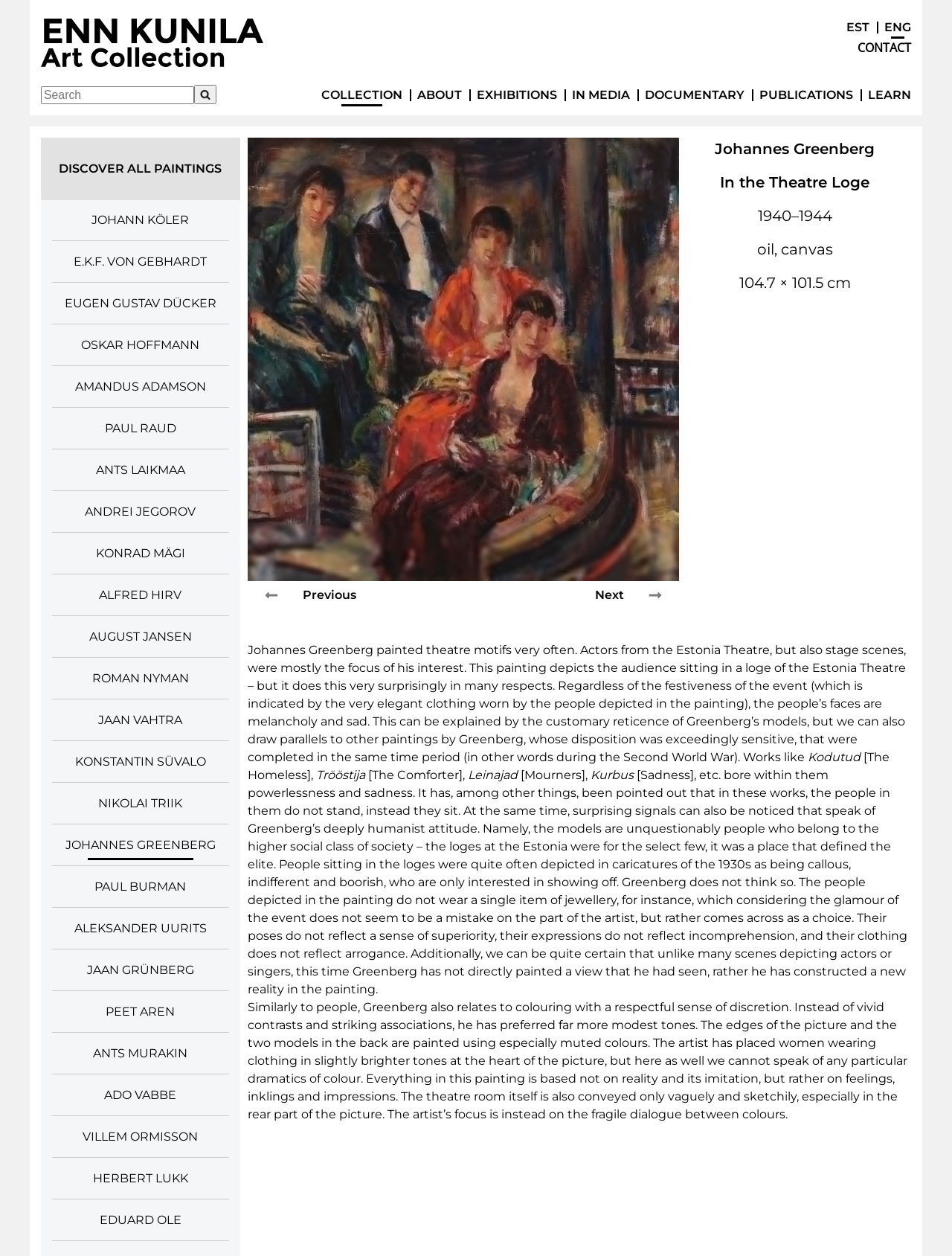Calculate the bounding box coordinates for the UI element based on the following description: "E.K.F. von Gebhardt". Ensure the coordinates are four float numbers between 0 and 1, i.e., [left, top, right, bottom].

[0.055, 0.193, 0.24, 0.225]